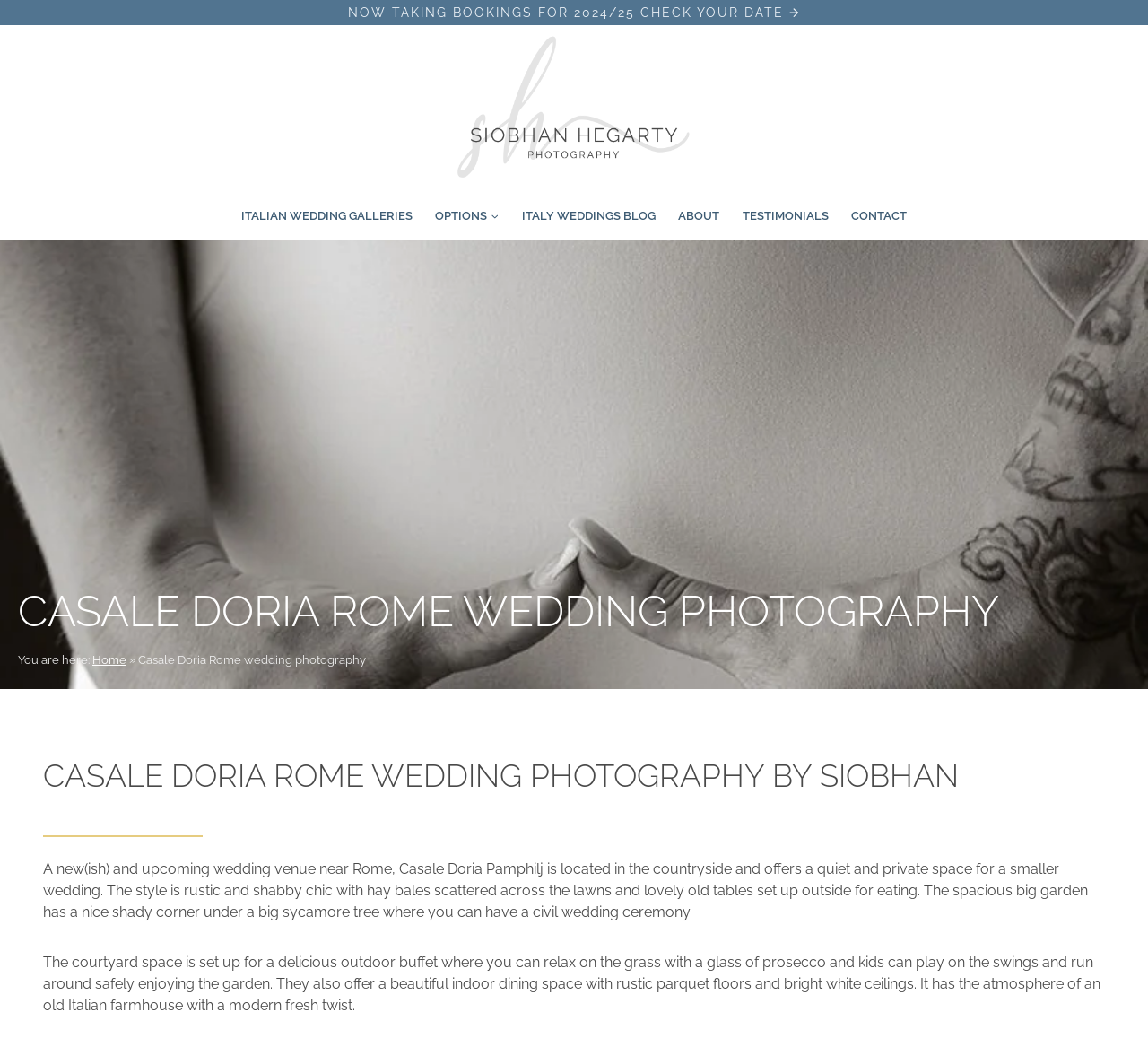Please answer the following question using a single word or phrase: 
What is the style of Casale Doria Pamphilj?

Rustic and shabby chic